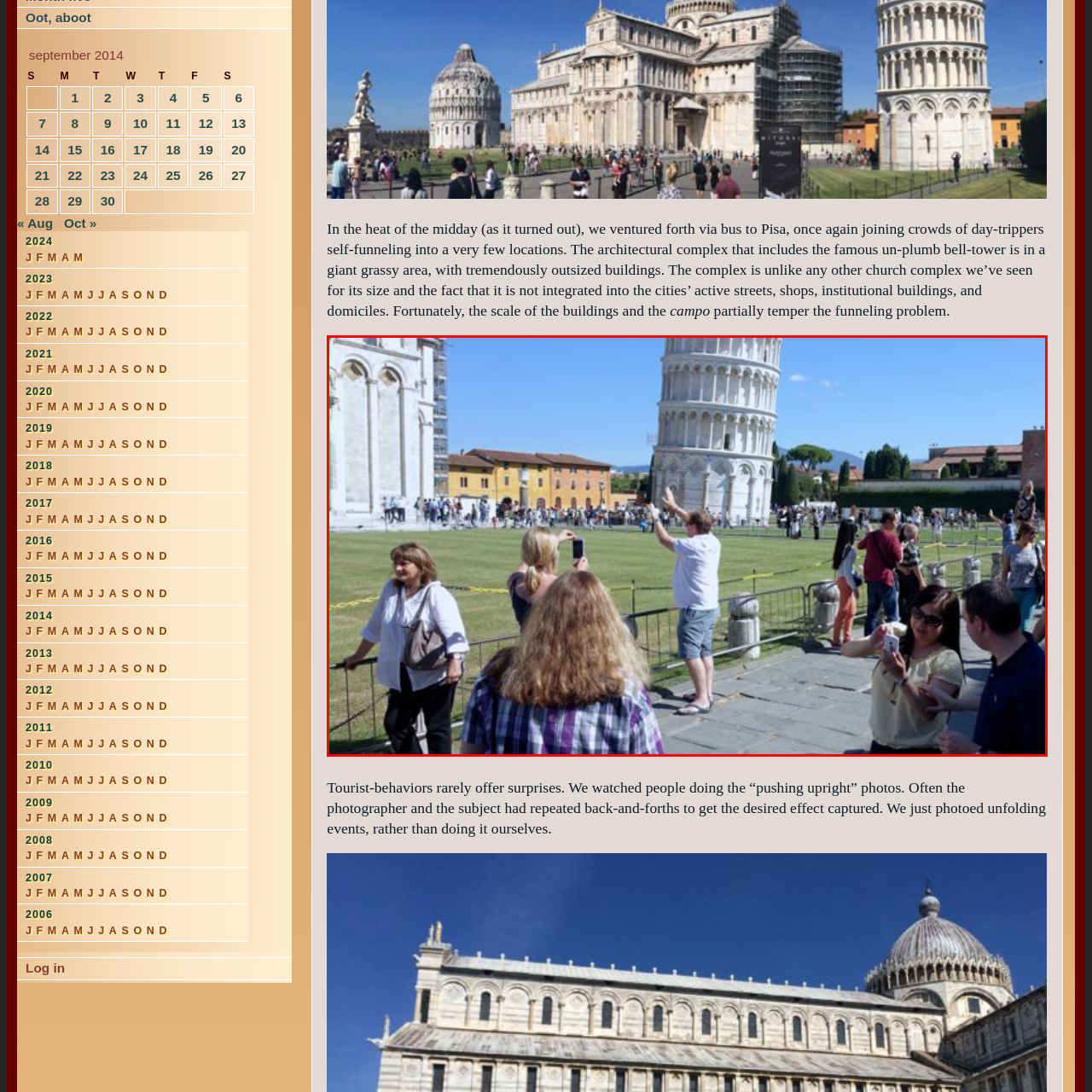What is the woman with long hair doing?
Direct your attention to the image inside the red bounding box and provide a detailed explanation in your answer.

According to the caption, 'a woman with long hair engages with the camera', which suggests that she is interacting with the camera, possibly taking a selfie or posing for a photo.